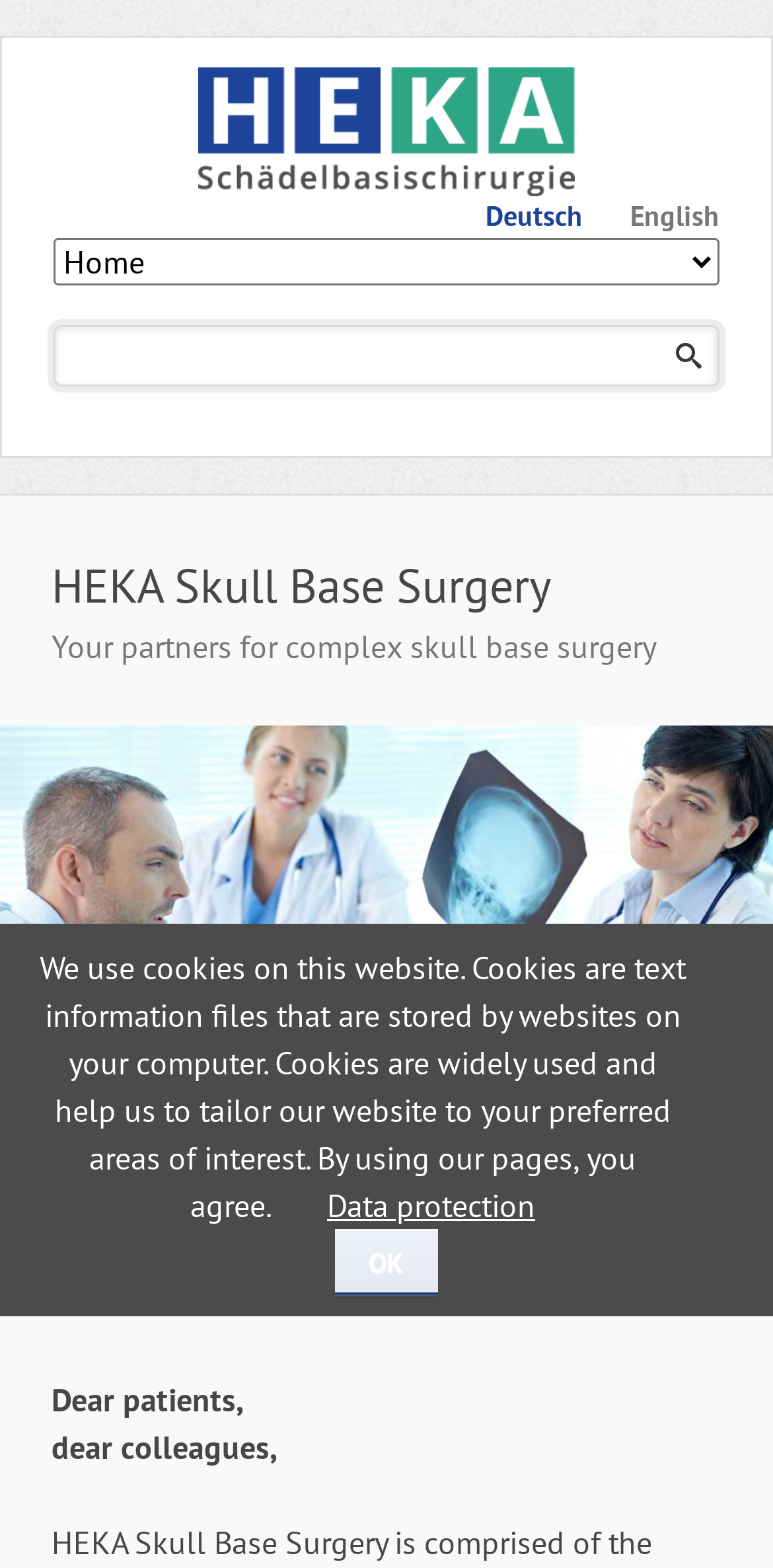Using the element description: "Express - Entry", determine the bounding box coordinates for the specified UI element. The coordinates should be four float numbers between 0 and 1, [left, top, right, bottom].

None